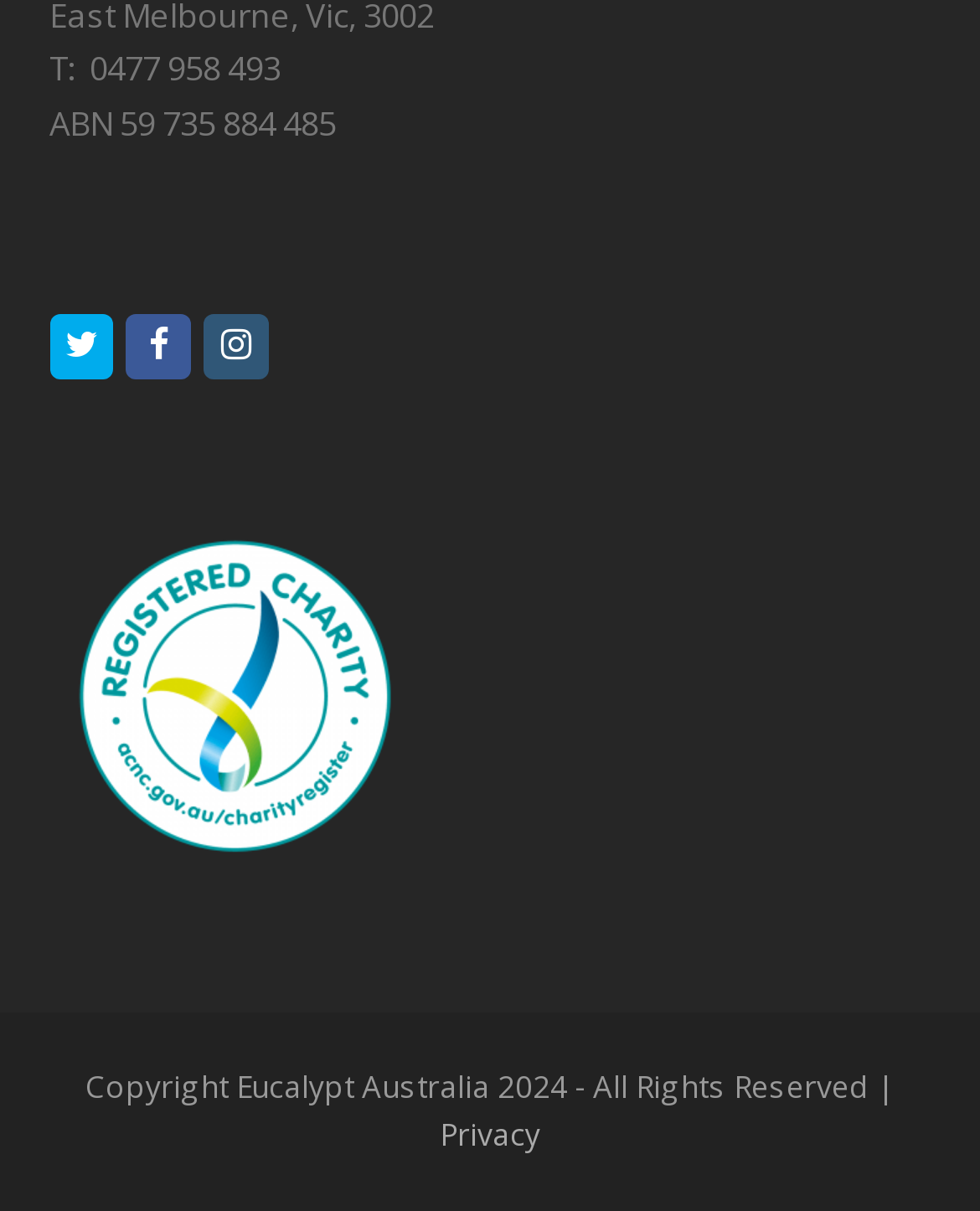Respond to the question below with a concise word or phrase:
How many social media links are available?

3